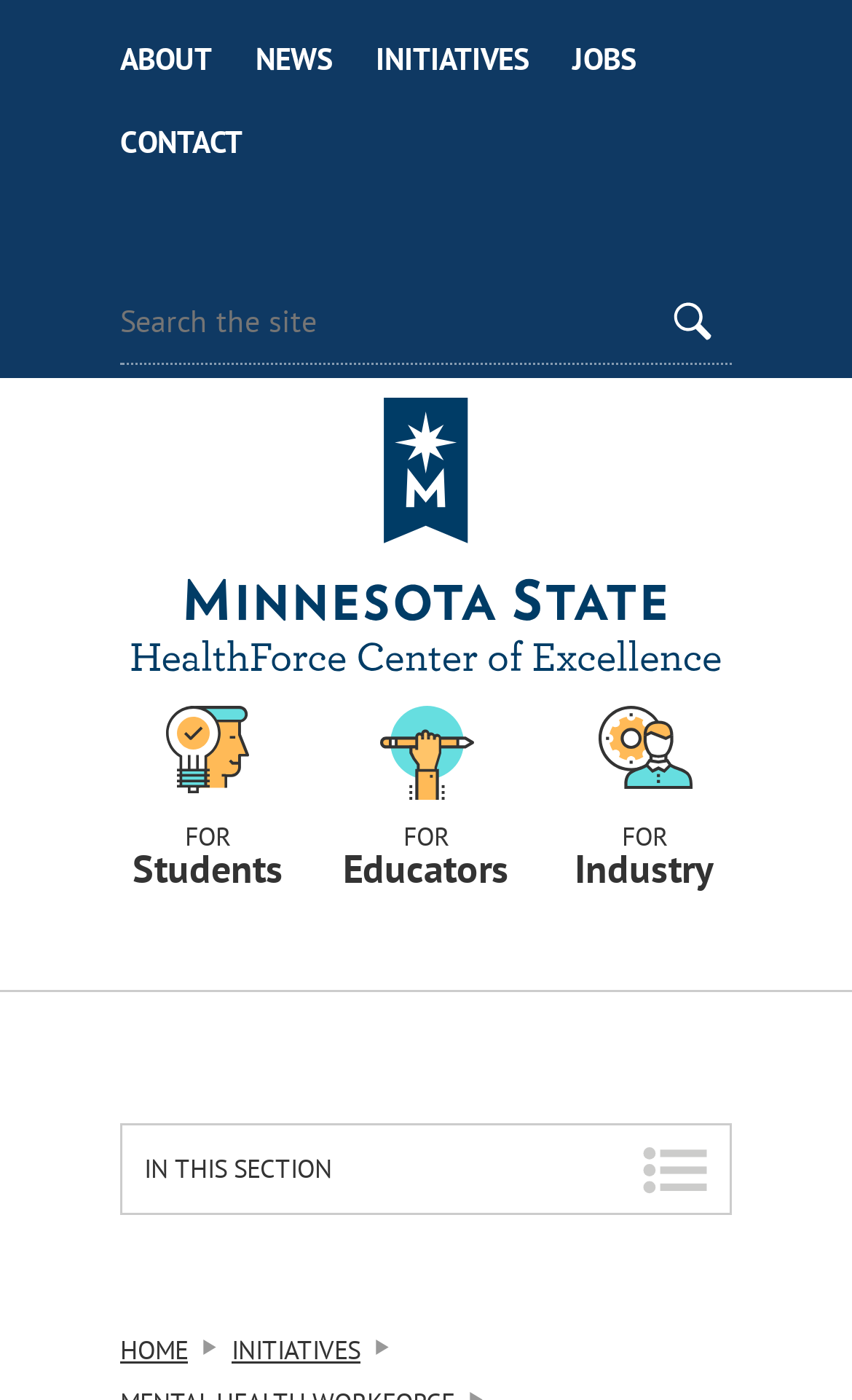Please find the bounding box coordinates of the clickable region needed to complete the following instruction: "Download the thesis". The bounding box coordinates must consist of four float numbers between 0 and 1, i.e., [left, top, right, bottom].

None